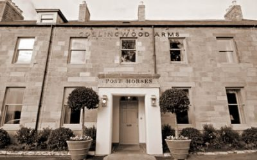Describe the image in great detail, covering all key points.

The image captures the charming exterior of The Collingwood Arms, a quaint hotel characterized by its traditional stone facade. The welcoming entrance features a door framed by two large potted plants, adding a touch of greenery to the rustic architecture. Above the entrance, the name "Collingwood Arms" is proudly displayed, hinting at the establishment's history and hospitality. This inviting scene encapsulates a perfect blend of comfort and heritage, making it an appealing destination for travelers seeking a warm and inviting atmosphere. The overall aesthetic is enhanced by the sepia tone, which lends a classic and timeless quality to the image.